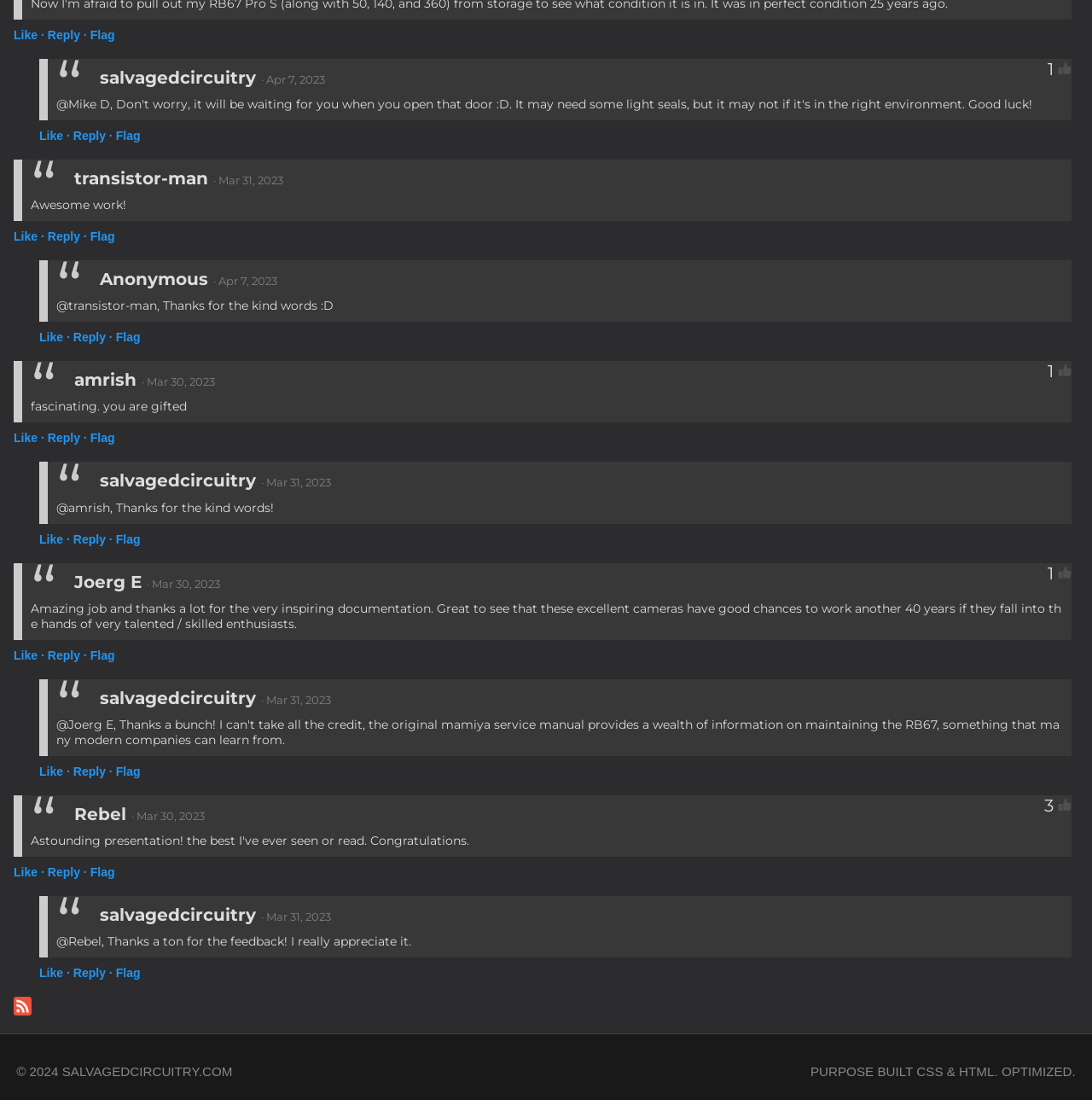Highlight the bounding box coordinates of the element you need to click to perform the following instruction: "Reply to a comment."

[0.067, 0.117, 0.103, 0.129]